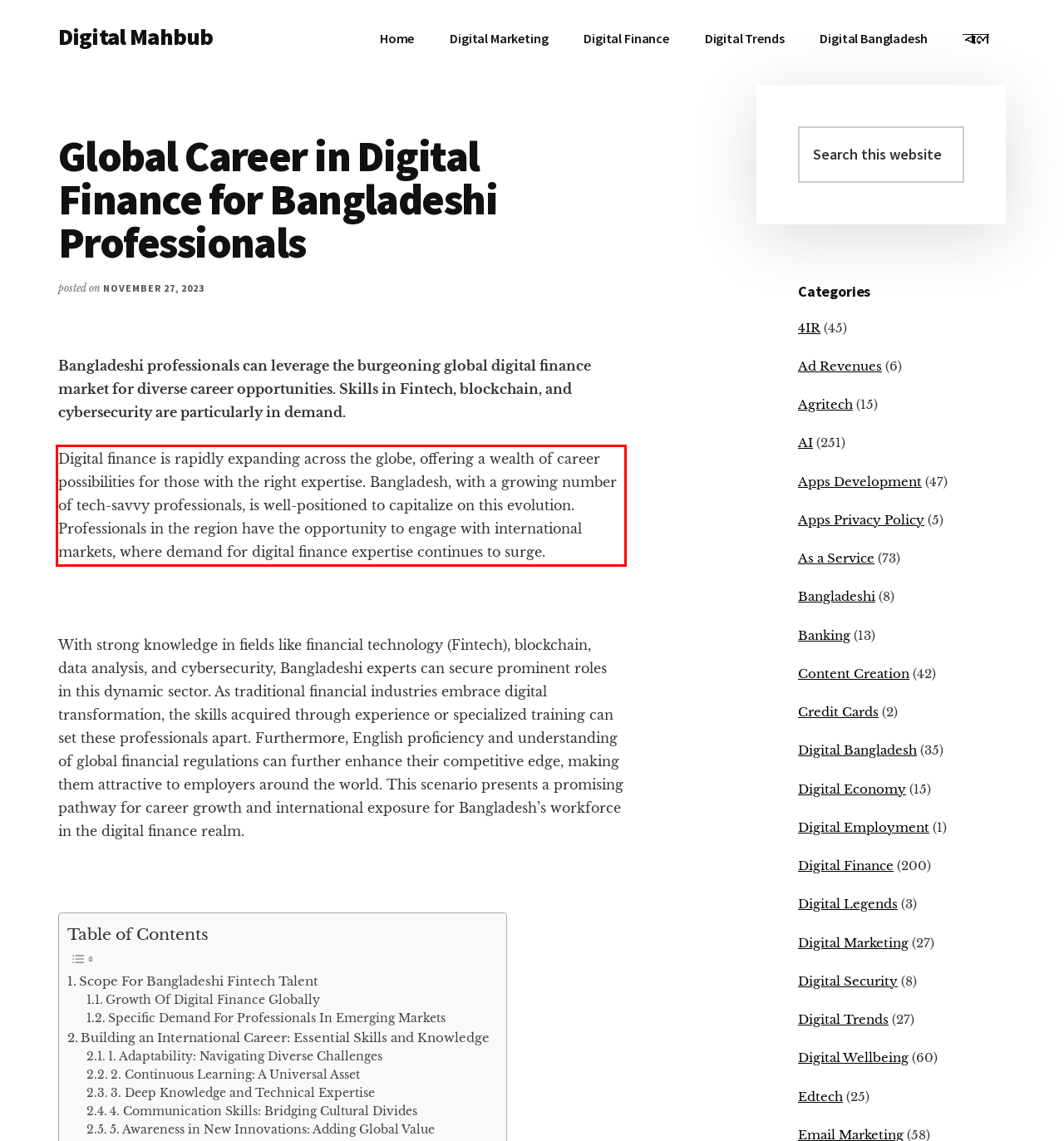Using the provided screenshot of a webpage, recognize and generate the text found within the red rectangle bounding box.

Digital finance is rapidly expanding across the globe, offering a wealth of career possibilities for those with the right expertise. Bangladesh, with a growing number of tech-savvy professionals, is well-positioned to capitalize on this evolution. Professionals in the region have the opportunity to engage with international markets, where demand for digital finance expertise continues to surge.